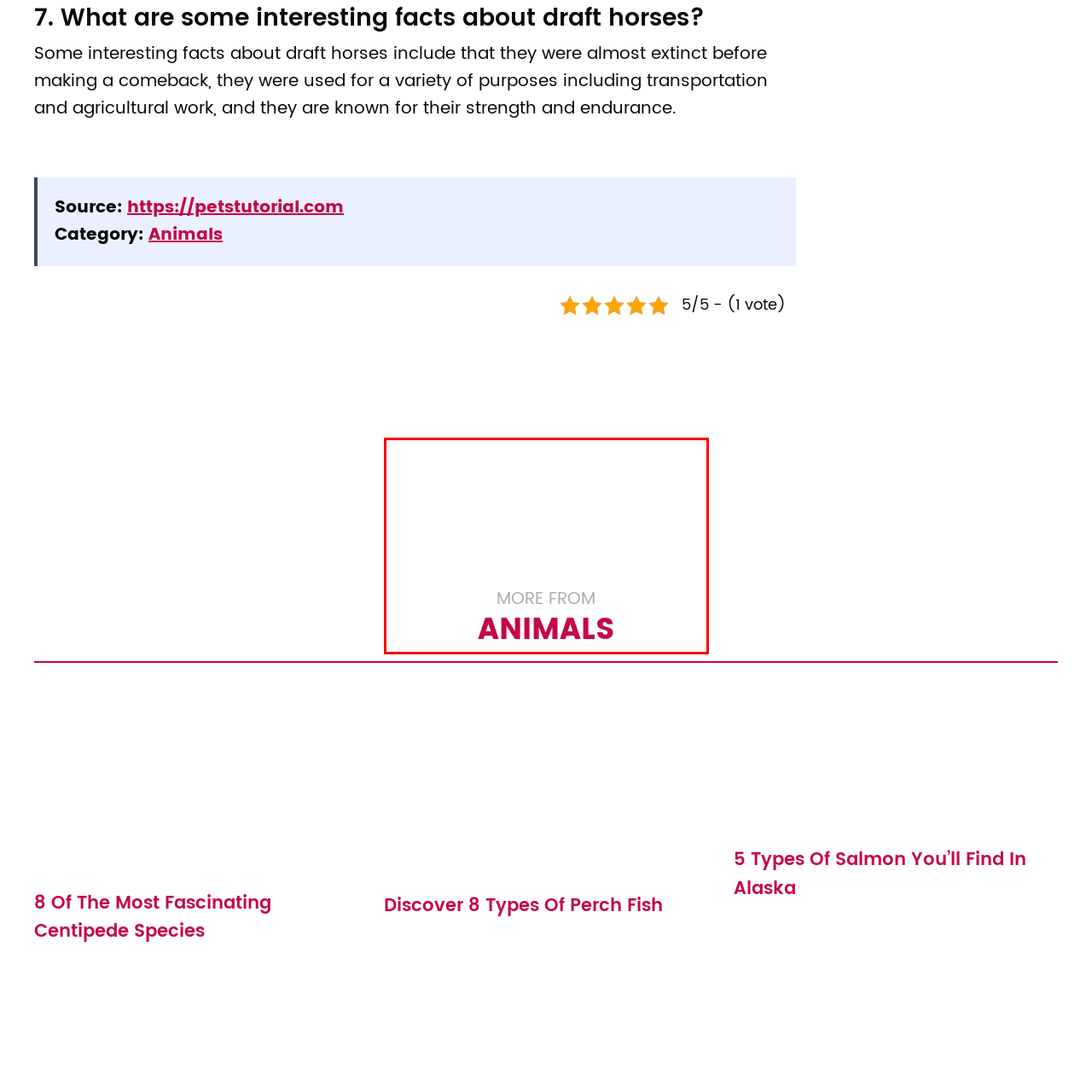Direct your attention to the segment of the image enclosed by the red boundary and answer the ensuing question in detail: What is the design style of this image?

The design style of this image is minimalist, as described in the caption, which means it has a simple and clean layout, drawing attention to the message of exploring diverse animal-related articles.